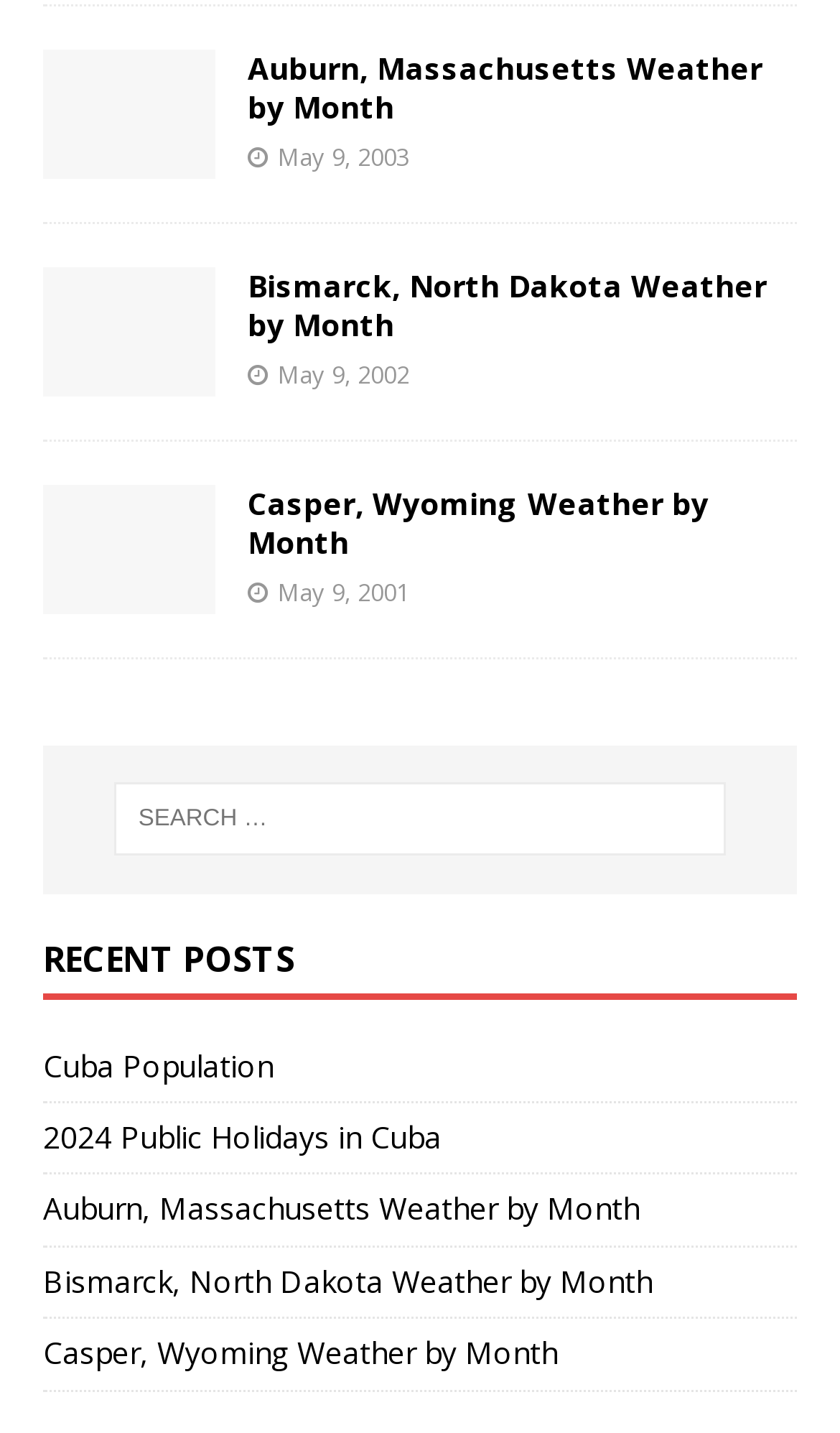Identify the bounding box for the UI element described as: "Casper, Wyoming Weather by Month". Ensure the coordinates are four float numbers between 0 and 1, formatted as [left, top, right, bottom].

[0.051, 0.93, 0.664, 0.958]